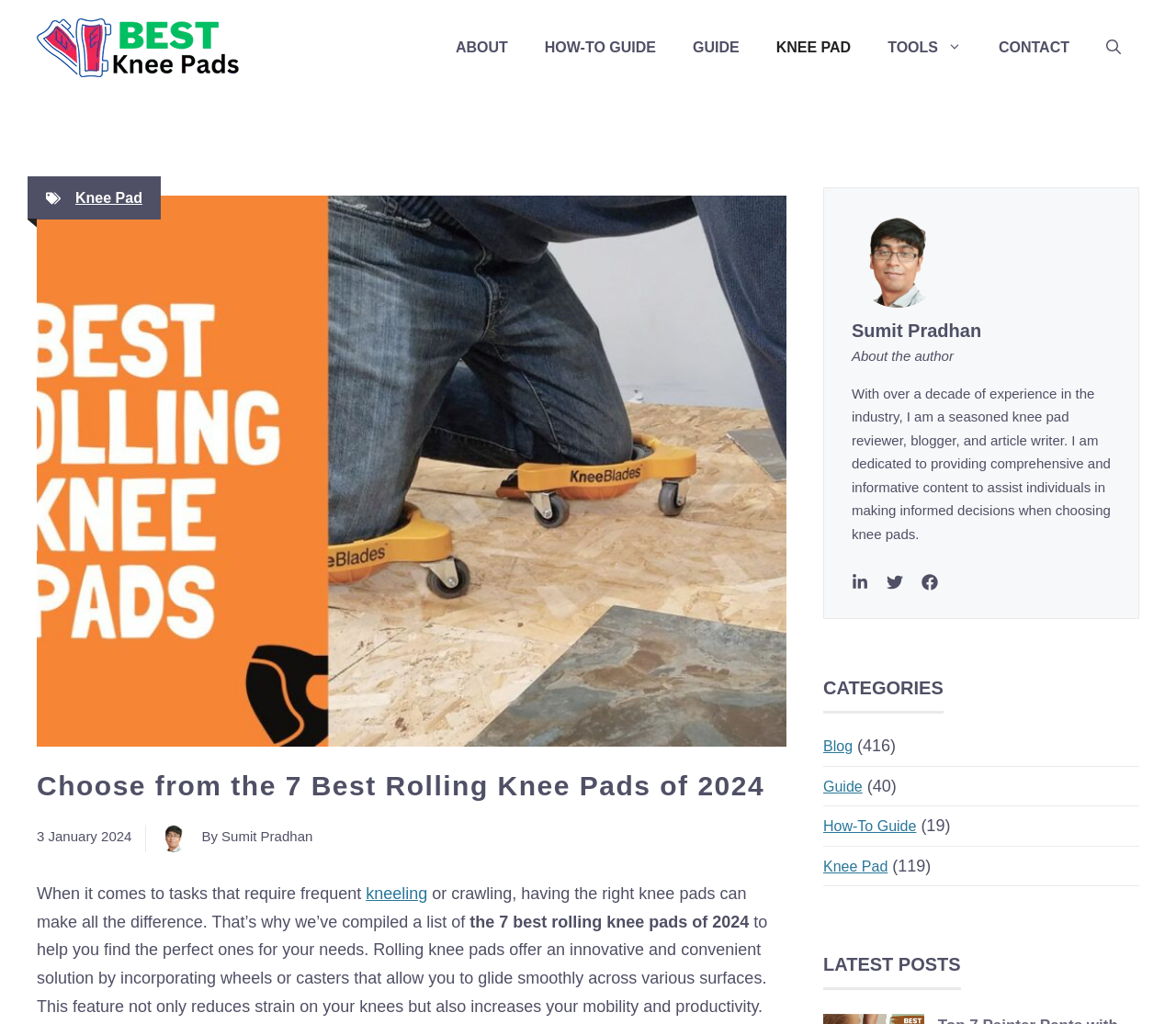Find and indicate the bounding box coordinates of the region you should select to follow the given instruction: "Check the latest posts".

[0.7, 0.929, 0.817, 0.967]